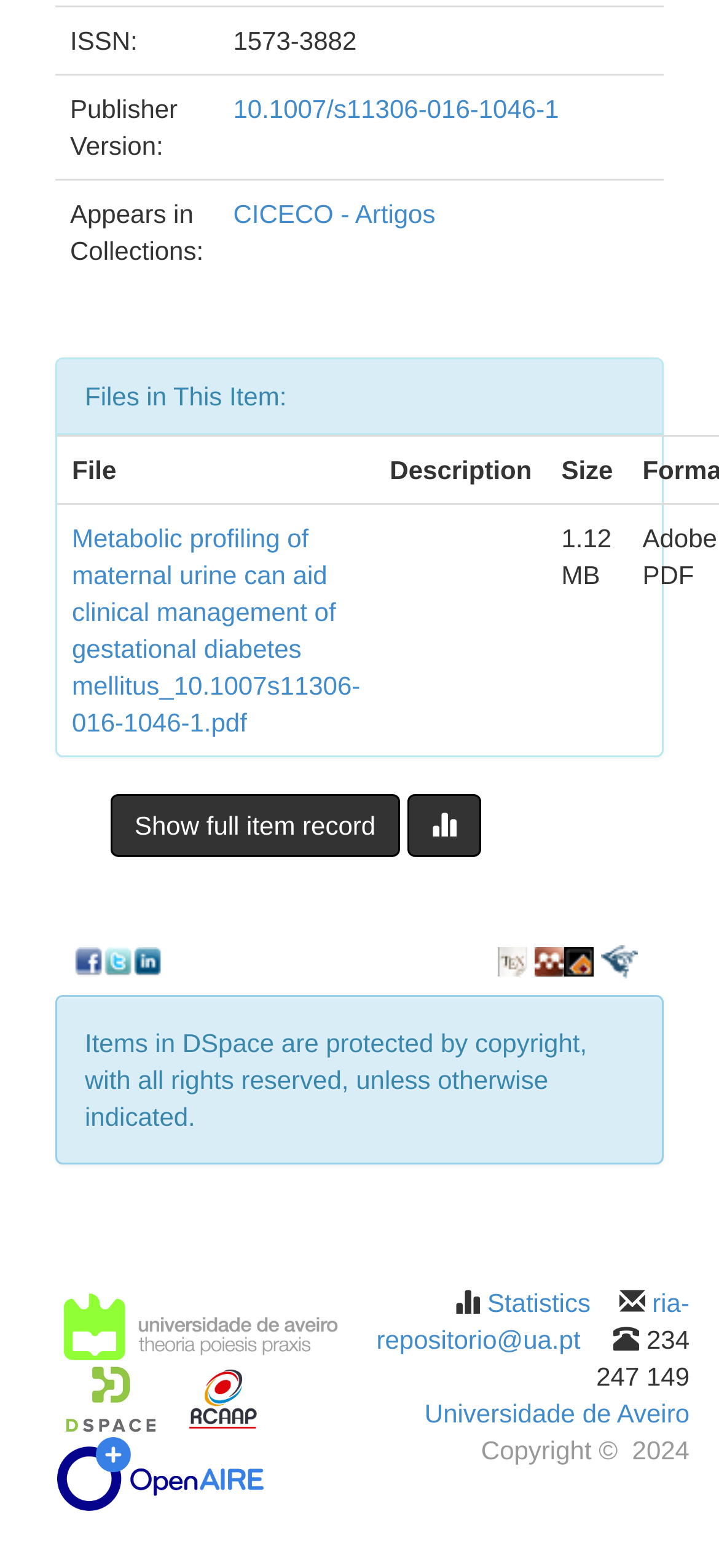Find the bounding box coordinates of the clickable region needed to perform the following instruction: "Click the link to view the full item record". The coordinates should be provided as four float numbers between 0 and 1, i.e., [left, top, right, bottom].

[0.154, 0.506, 0.556, 0.546]